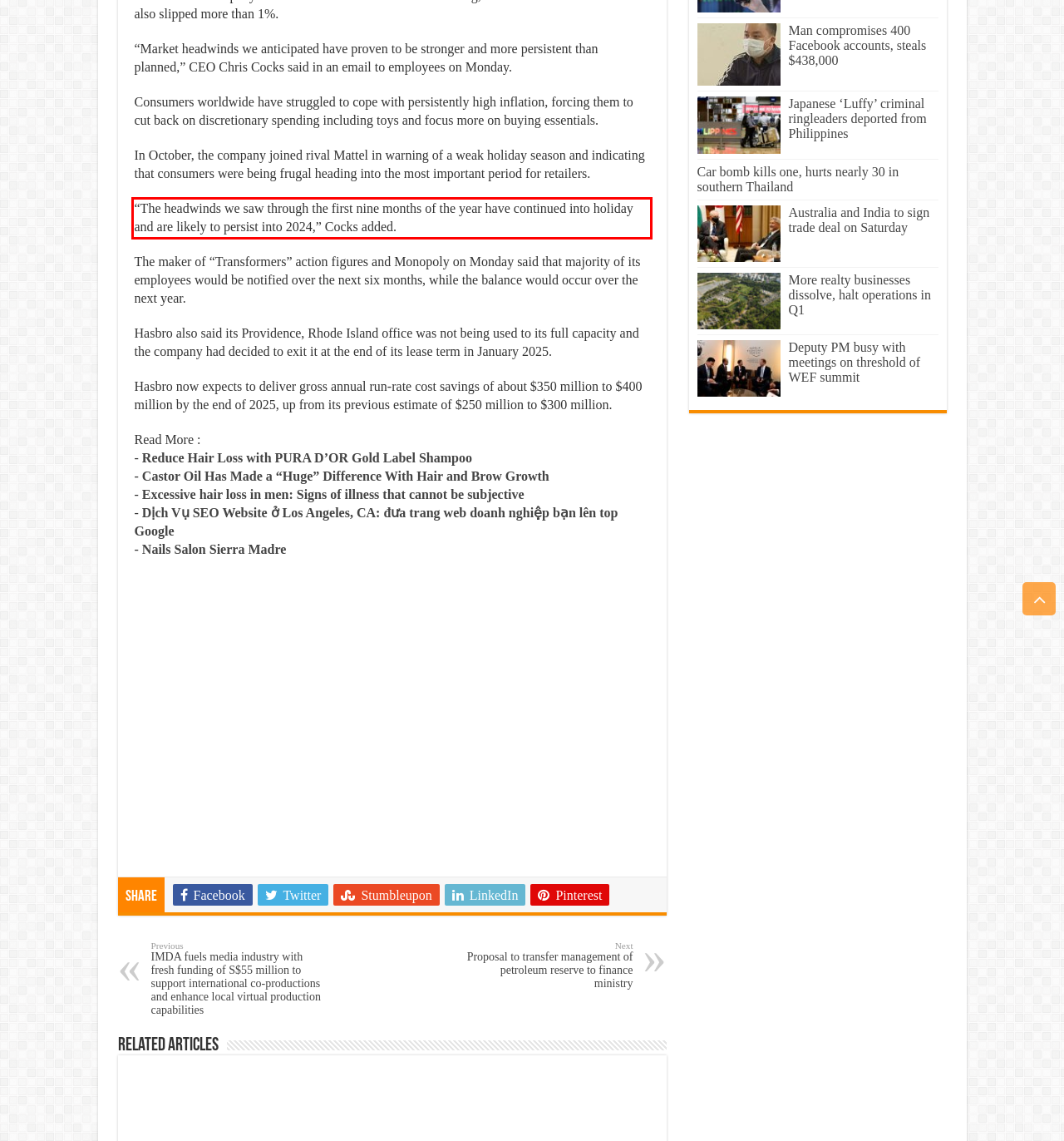Given a webpage screenshot with a red bounding box, perform OCR to read and deliver the text enclosed by the red bounding box.

“The headwinds we saw through the first nine months of the year have continued into holiday and are likely to persist into 2024,” Cocks added.